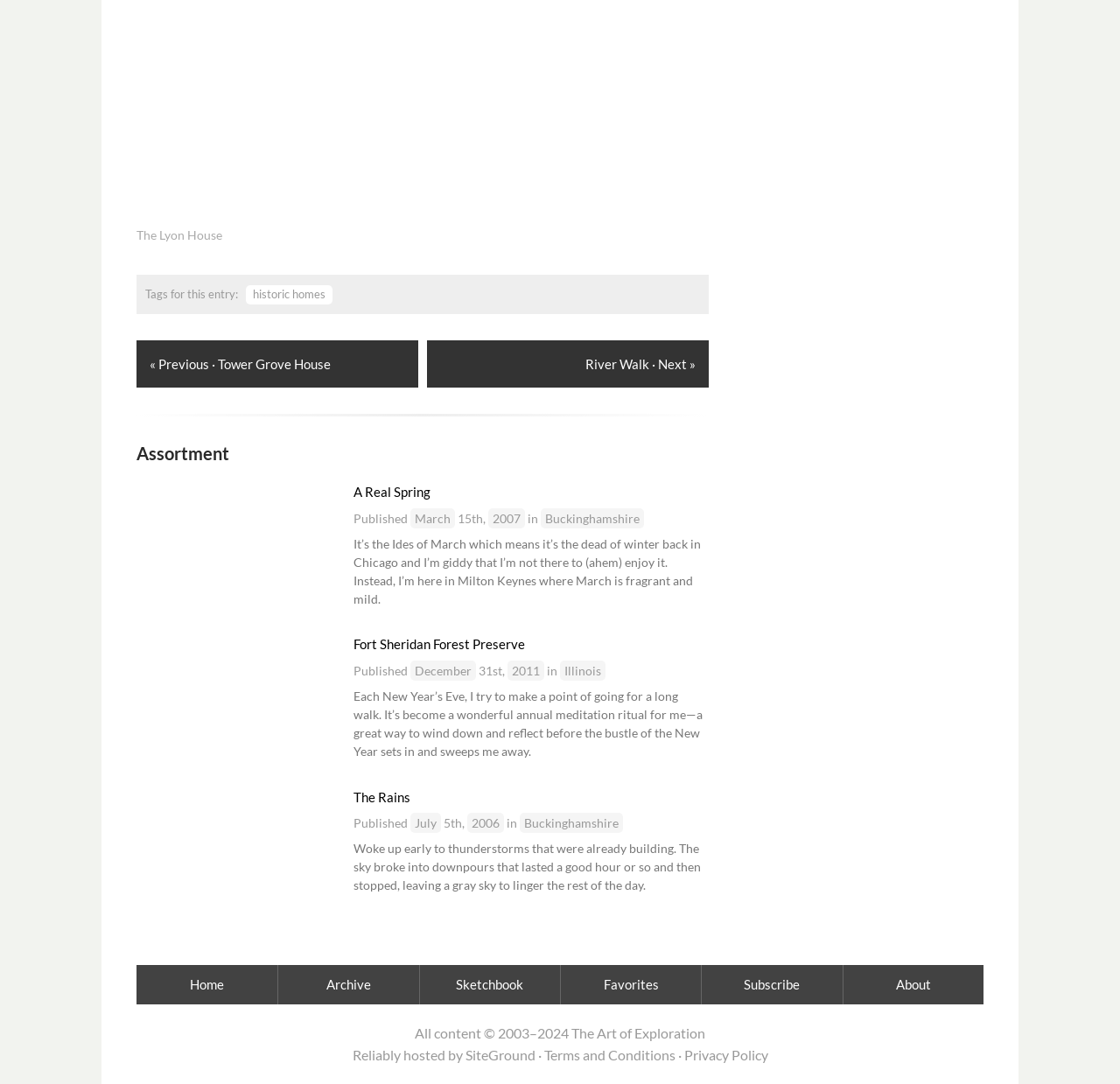Provide the bounding box for the UI element matching this description: "July".

[0.367, 0.75, 0.394, 0.768]